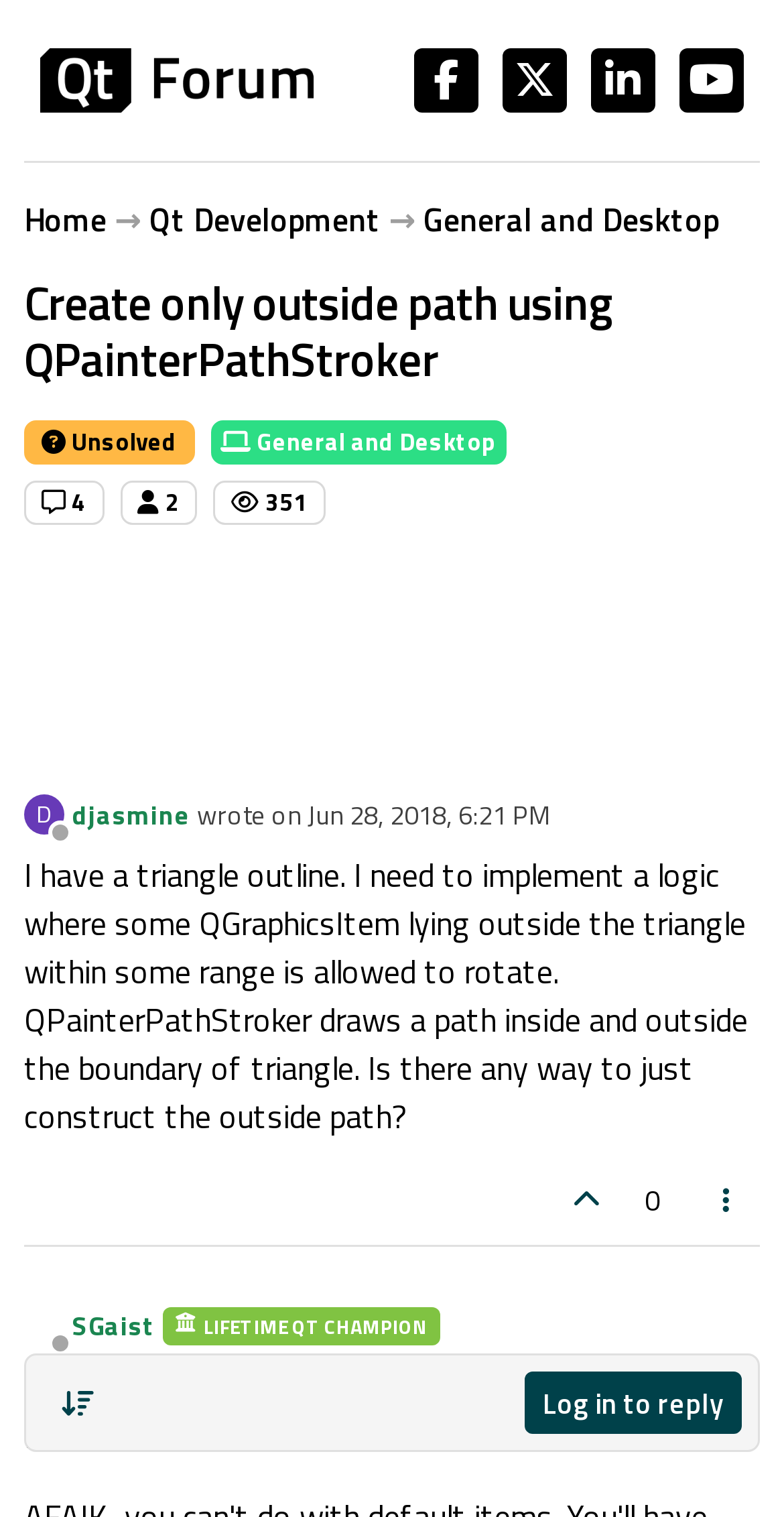Locate the bounding box coordinates of the clickable element to fulfill the following instruction: "Sort posts by oldest to newest". Provide the coordinates as four float numbers between 0 and 1 in the format [left, top, right, bottom].

[0.054, 0.029, 0.145, 0.068]